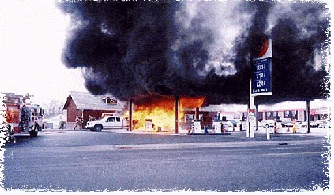Offer a detailed explanation of what is depicted in the image.

The image depicts a dramatic scene of a fire engulfing a building, likely a gas station, with thick, dark smoke billowing into the sky. Flames can be seen leaping from the structure, which appears to be under threat from the intense heat. In the foreground, a fire truck suggests emergency response efforts are underway, highlighting the urgency of the situation. The presence of a visible sign indicating fuel prices adds context, indicating that this is a public place, potentially endangering the safety of both property and individuals in the vicinity. The overall atmosphere conveys a sense of chaos and the immediate need for action.